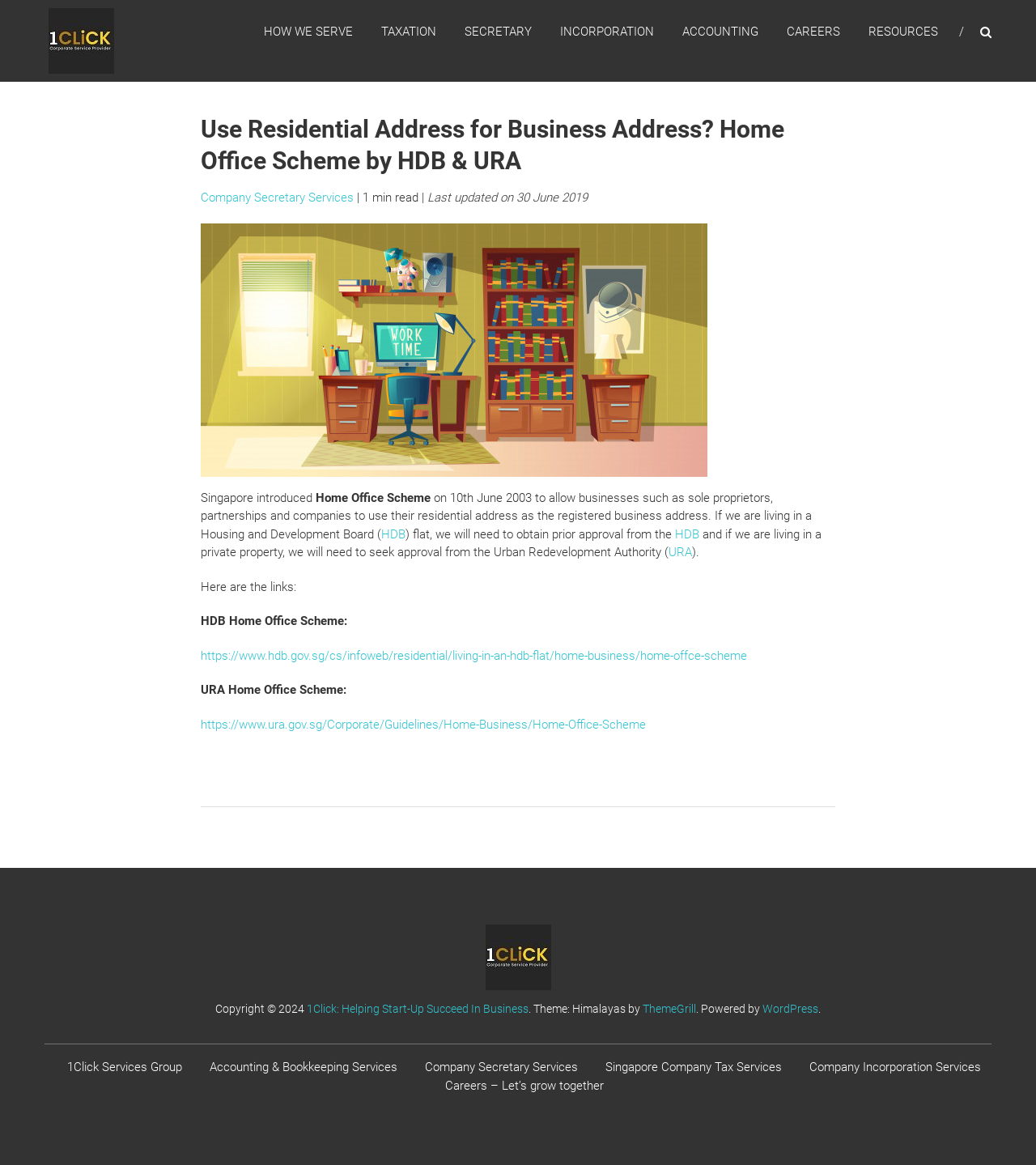Find the bounding box coordinates of the element you need to click on to perform this action: 'Check 'Copyright © 2024''. The coordinates should be represented by four float values between 0 and 1, in the format [left, top, right, bottom].

[0.208, 0.86, 0.296, 0.871]